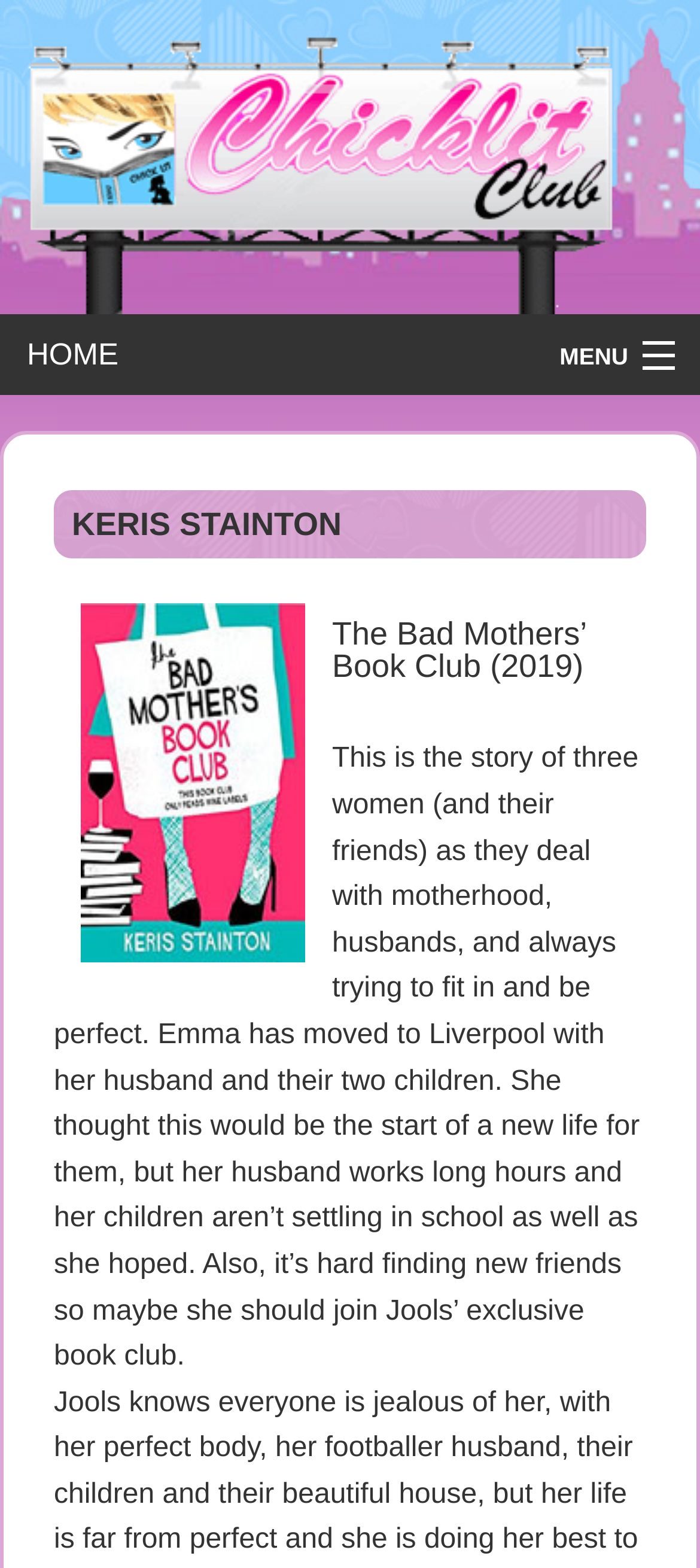What is the name of the book club?
Refer to the screenshot and respond with a concise word or phrase.

Chicklit Club